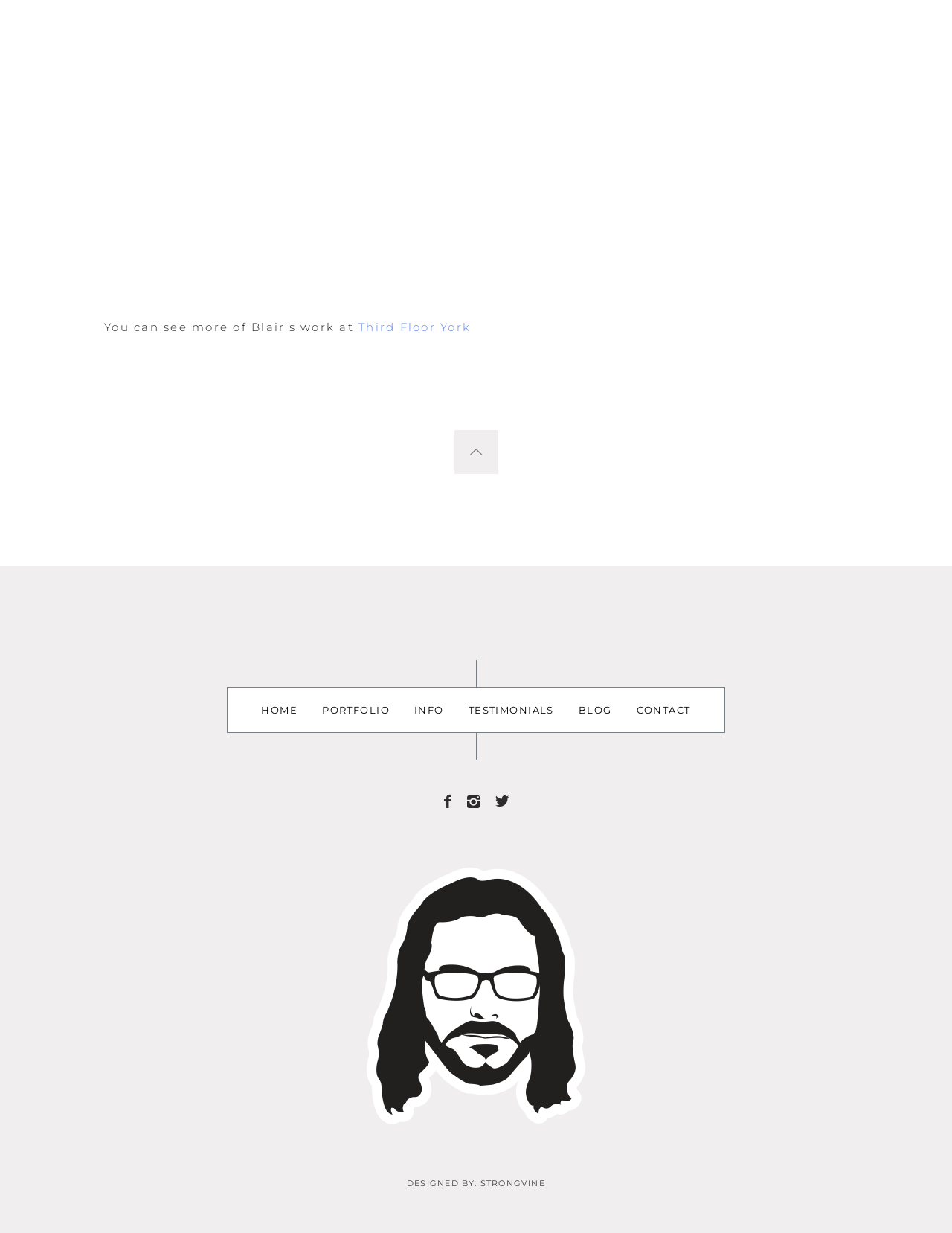Can you specify the bounding box coordinates of the area that needs to be clicked to fulfill the following instruction: "visit Third Floor York"?

[0.372, 0.259, 0.495, 0.271]